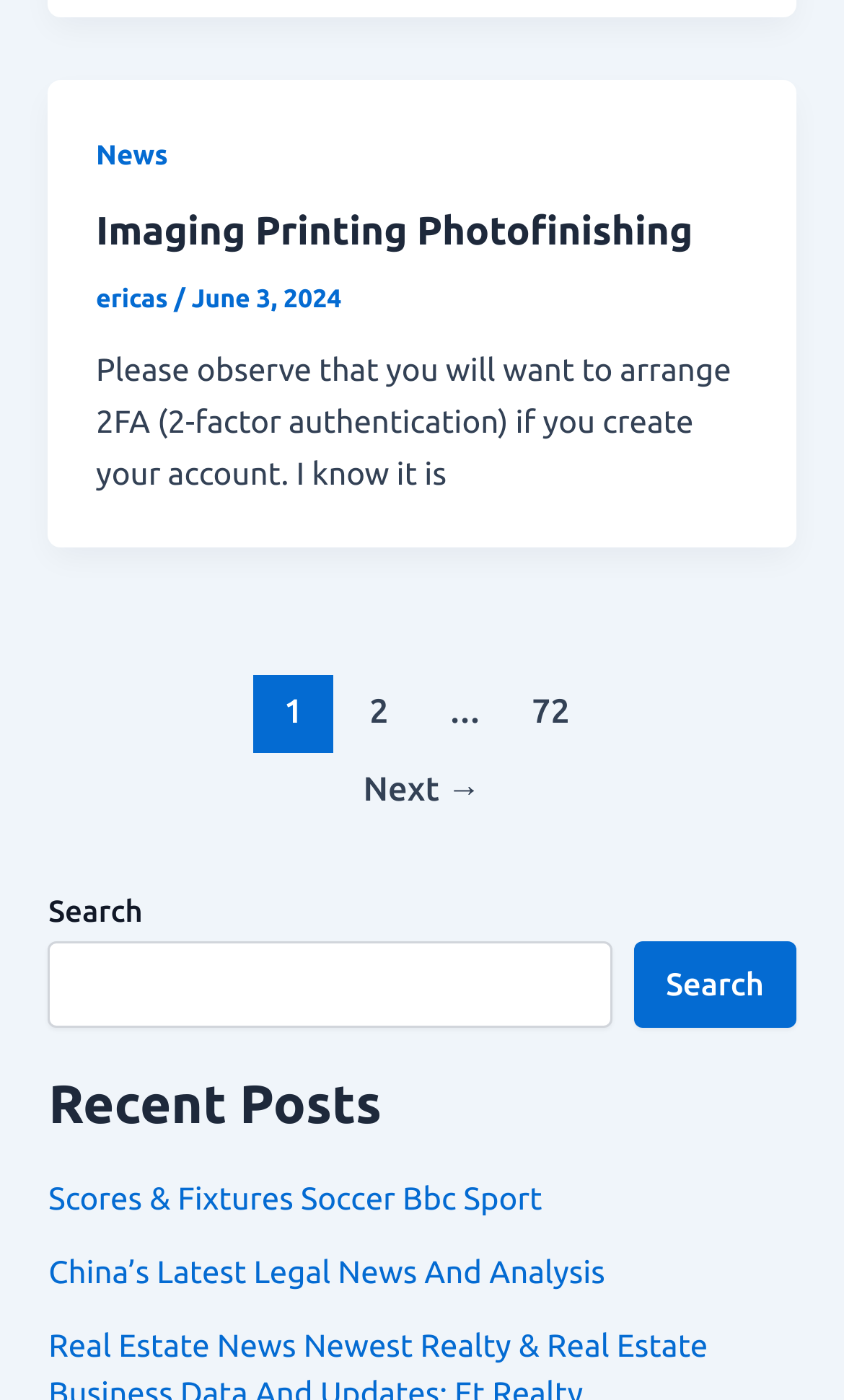Locate the bounding box coordinates of the clickable part needed for the task: "Click on News".

[0.114, 0.1, 0.199, 0.122]